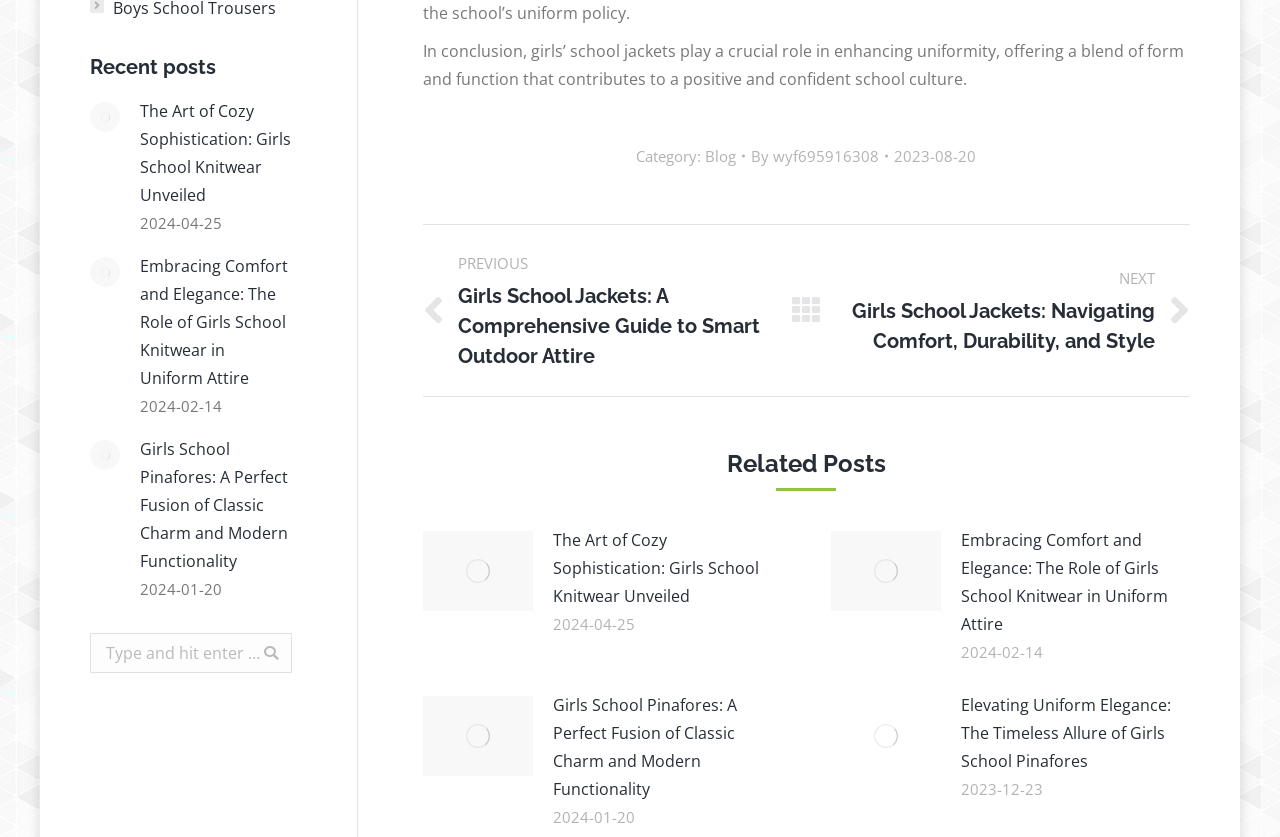Specify the bounding box coordinates of the area to click in order to execute this command: 'View the previous post'. The coordinates should consist of four float numbers ranging from 0 to 1, and should be formatted as [left, top, right, bottom].

[0.33, 0.298, 0.596, 0.443]